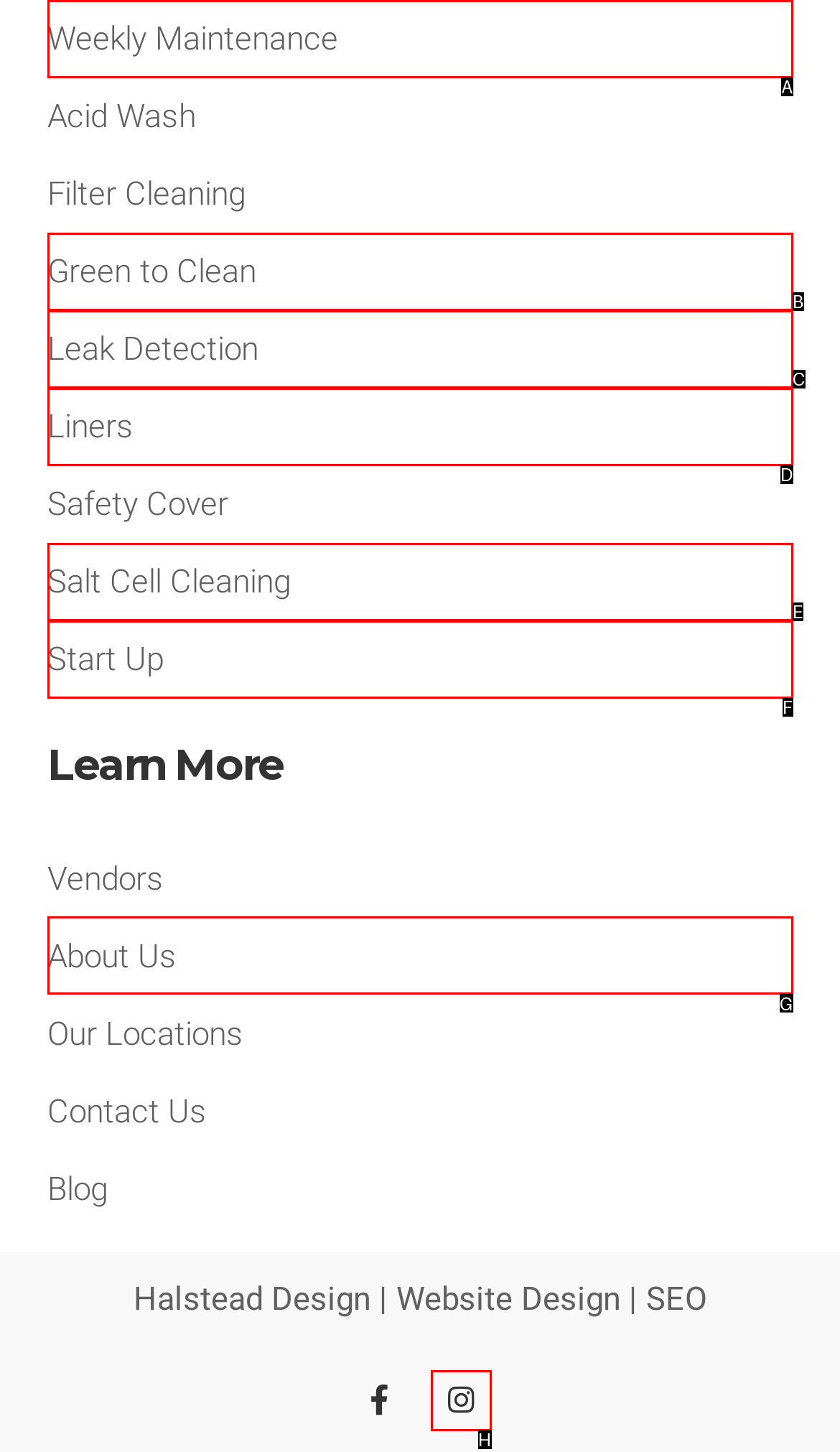Identify the option that corresponds to the description: Instagram. Provide only the letter of the option directly.

H